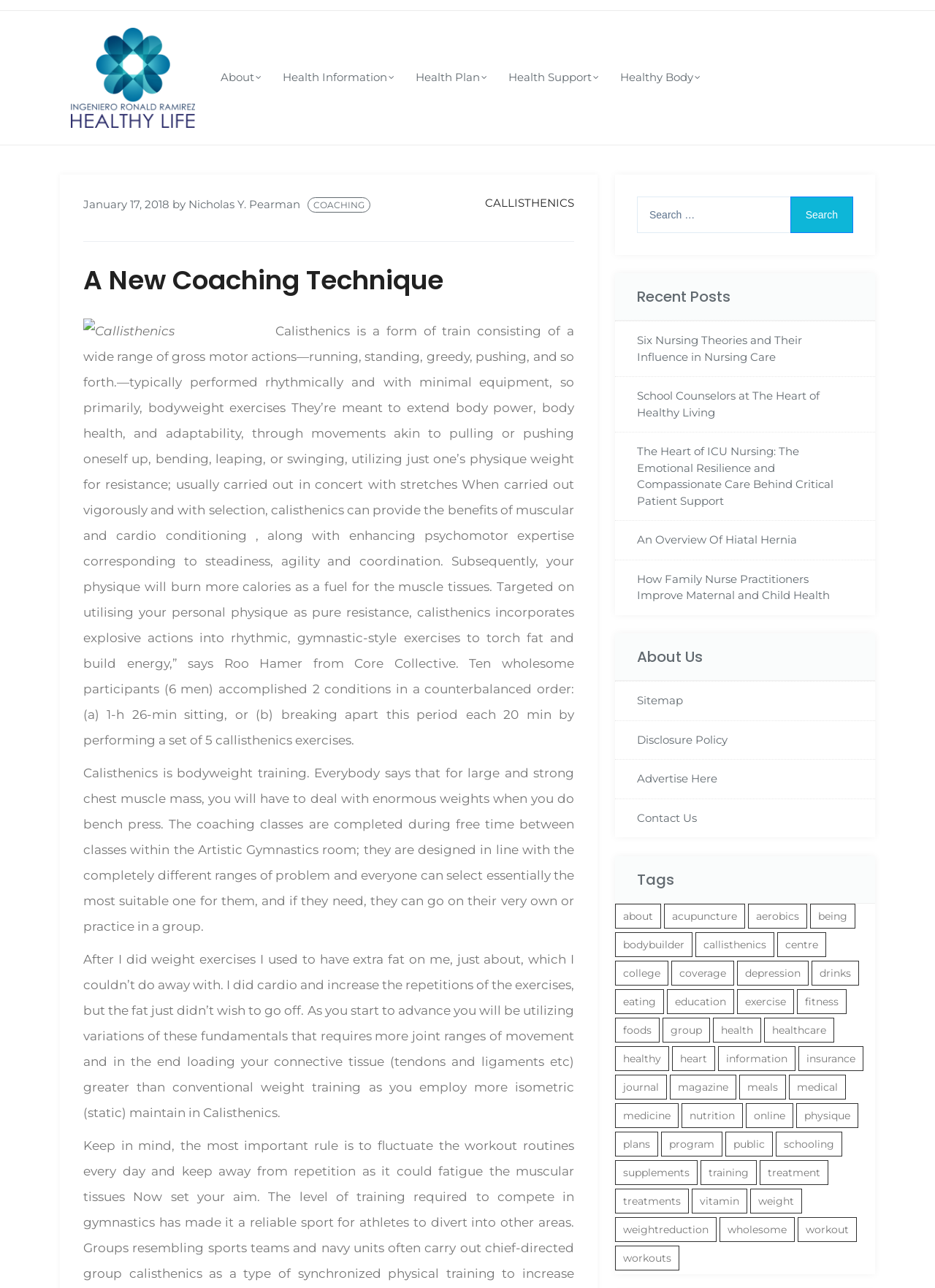How many tags are listed on the webpage?
Using the image, answer in one word or phrase.

32